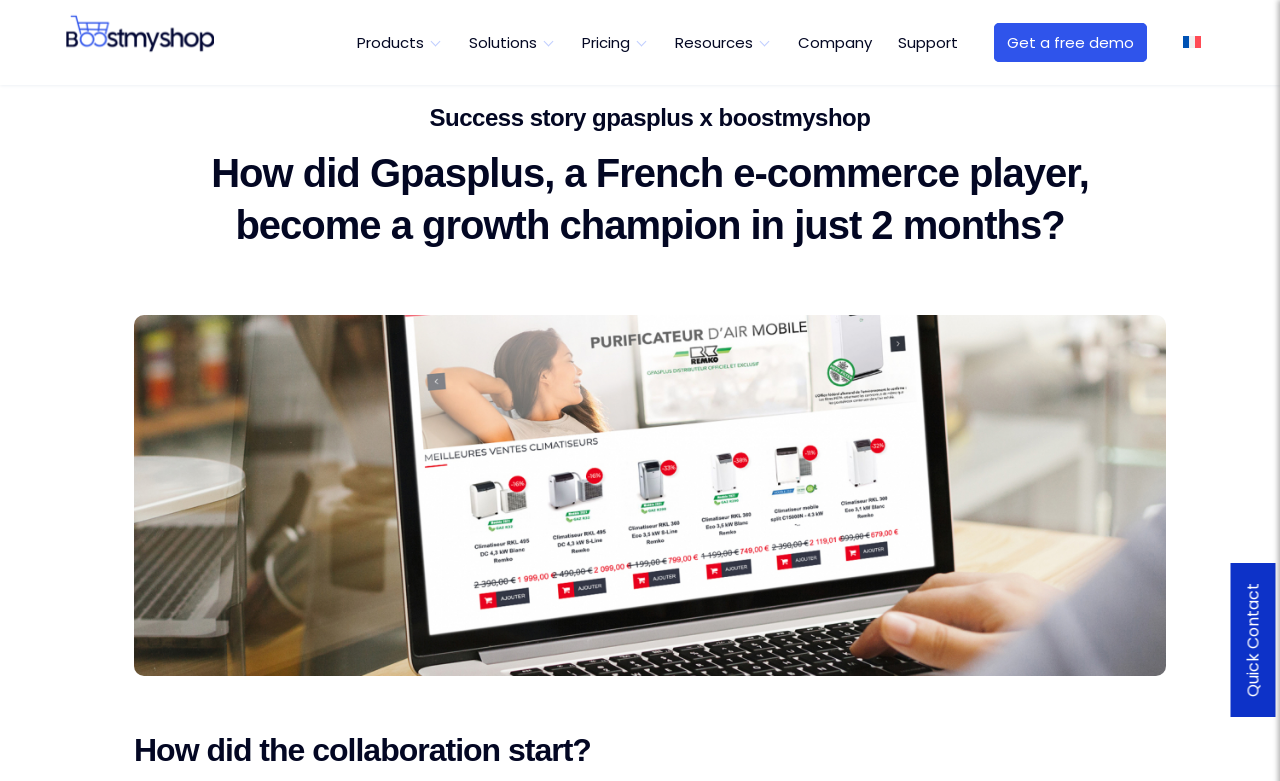Identify and provide the text content of the webpage's primary headline.

How did Gpasplus, a French e-commerce player, become a growth champion in just 2 months?